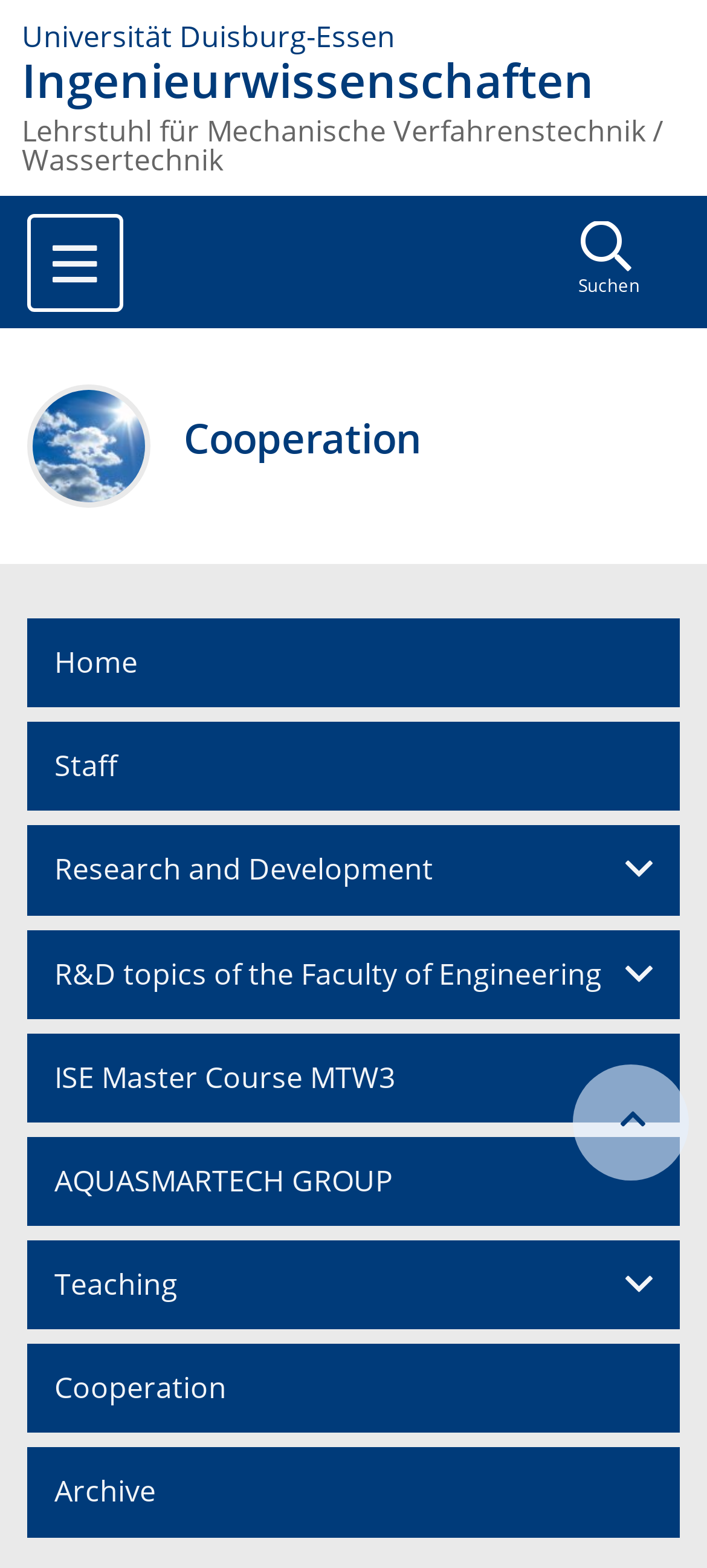Determine the bounding box coordinates of the section I need to click to execute the following instruction: "search on the website". Provide the coordinates as four float numbers between 0 and 1, i.e., [left, top, right, bottom].

[0.812, 0.142, 0.91, 0.193]